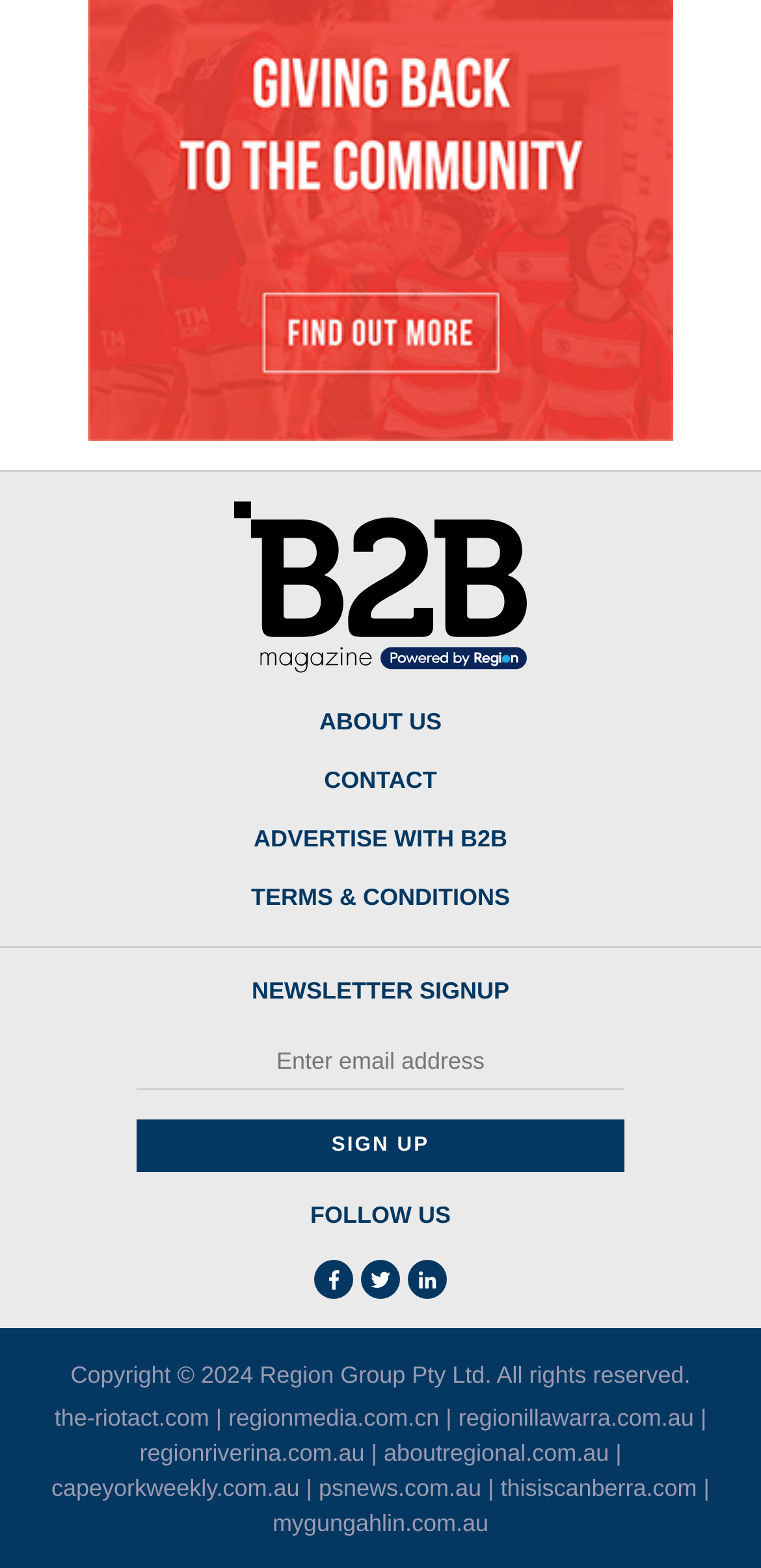Refer to the image and answer the question with as much detail as possible: How many links are available in the footer section?

I looked at the elements in the footer section, which is typically located at the bottom of the webpage. I counted the number of links in this section and found seven links: 'Region Group Pty Ltd', 'the-riotact.com', 'regionmedia.com.cn', 'regionillawarra.com.au', 'regionriverina.com.au', 'aboutregional.com.au', and 'capeyorkweekly.com.au'.